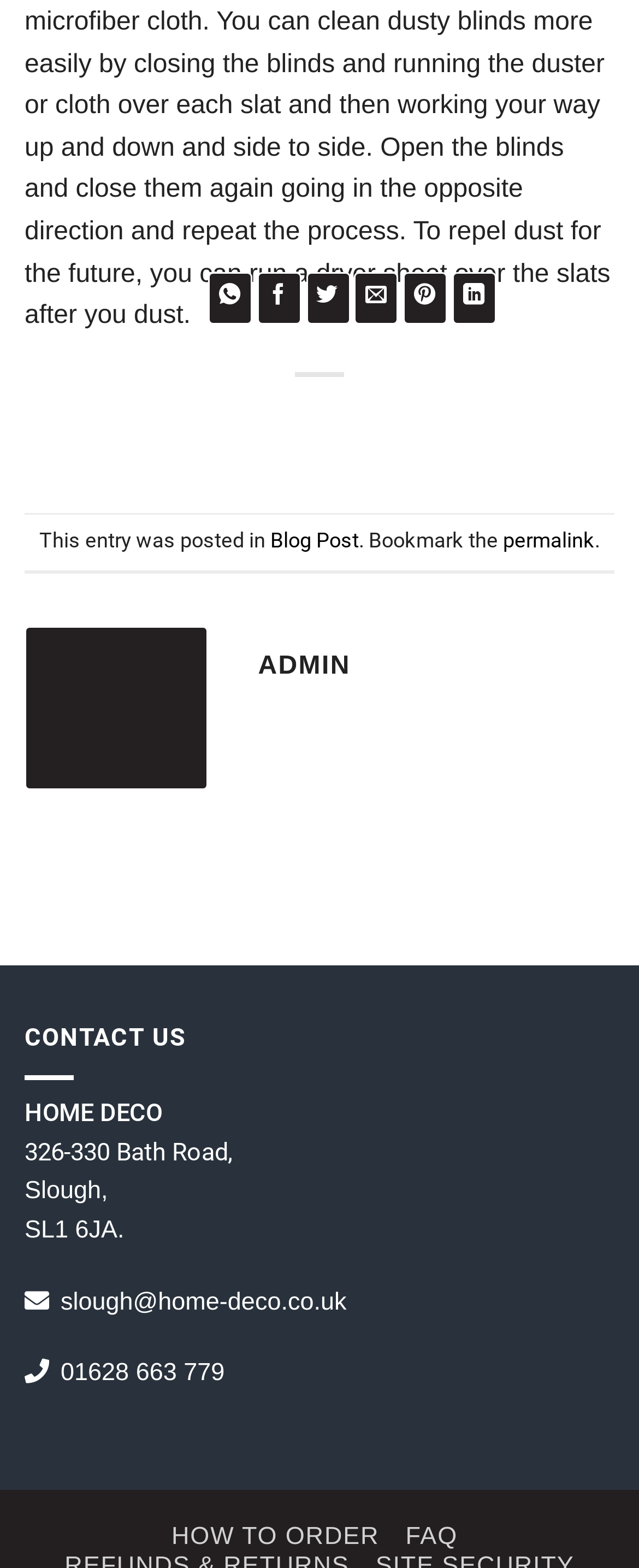How many social media sharing options are available?
Give a detailed and exhaustive answer to the question.

I counted the number of social media sharing options by examining the top section of the webpage, where the sharing links are typically located. I found 6 link elements with text 'Share on WhatsApp', 'Share on Facebook', 'Share on Twitter', 'Email to a Friend', 'Pin on Pinterest', and 'Share on LinkedIn'.